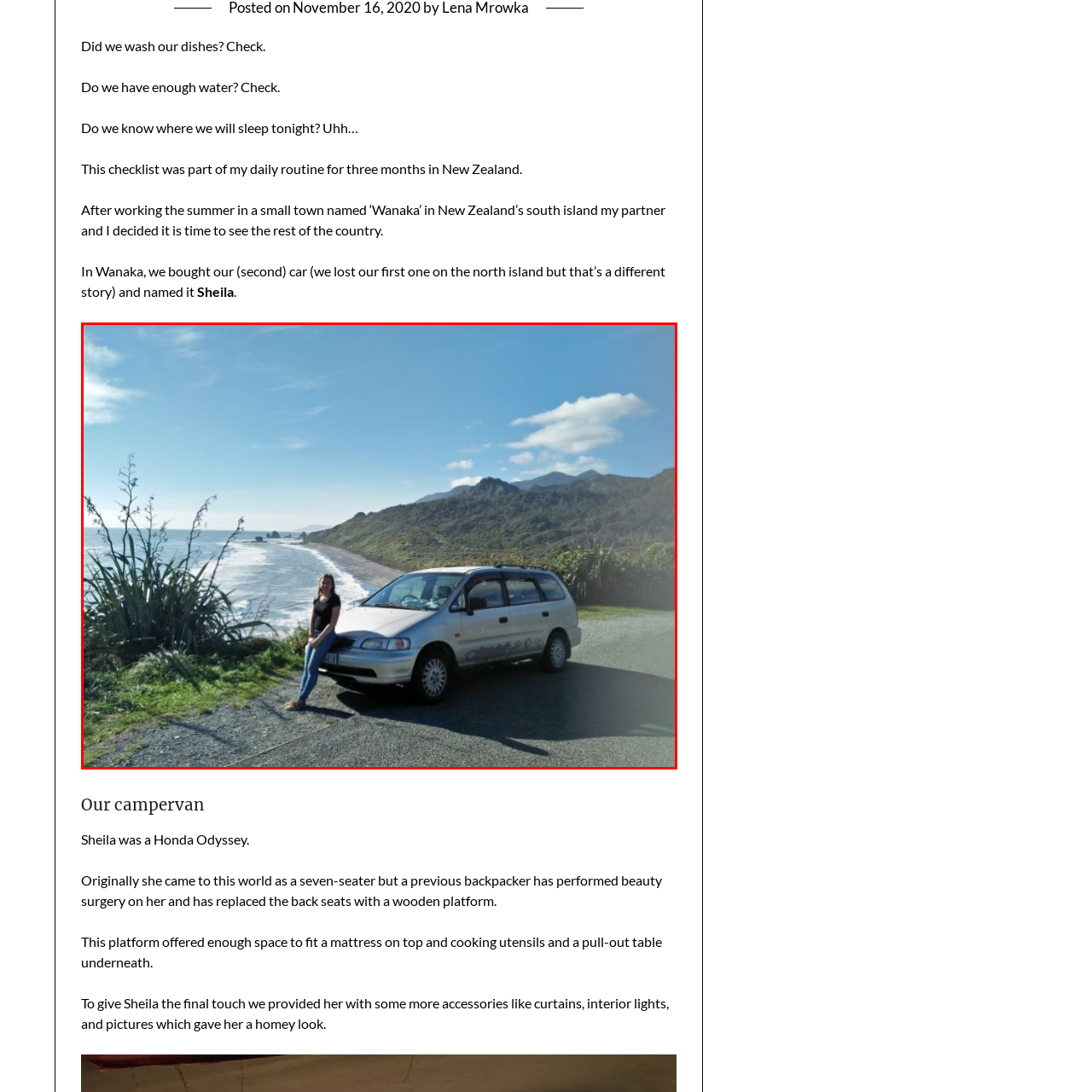Describe in detail the image that is highlighted by the red bounding box.

In this picturesque scene from New Zealand, a woman stands alongside her campervan, affectionately named "Sheila," with the stunning backdrop of a serene coastline. The sun casts a warm glow over the expansive beach, while lush green hills rise majestically in the distance. This moment captures the essence of adventure and exploration, highlighting the freedom these travelers enjoyed as they journeyed along the scenic routes. Sheila, a modified Honda Odyssey, symbolizes their travel spirit, fitted with a wooden platform inside for comfort during their stay. This image is a beautiful testament to their experiences in this stunning region, as they embarked on a memorable journey filled with discovery and scenic landscapes.